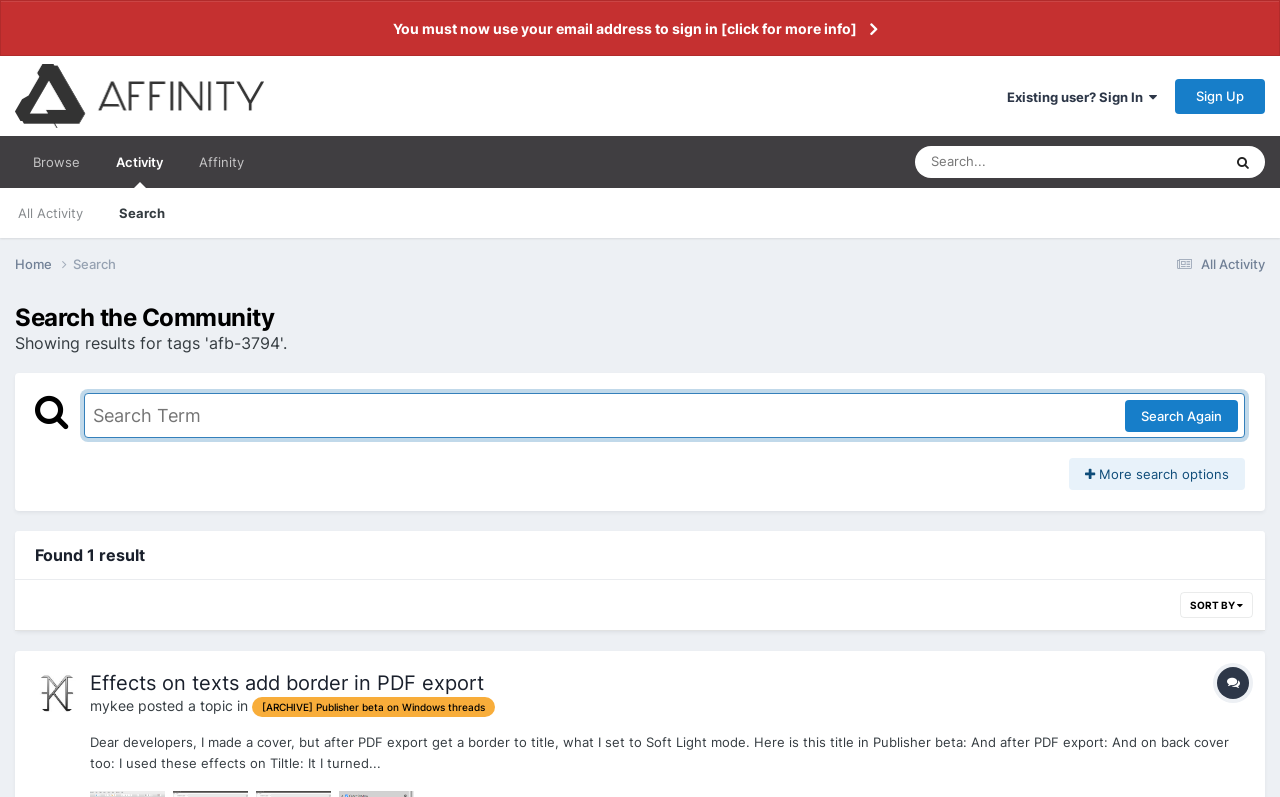Provide a brief response to the question below using one word or phrase:
Who posted the current topic?

mykee